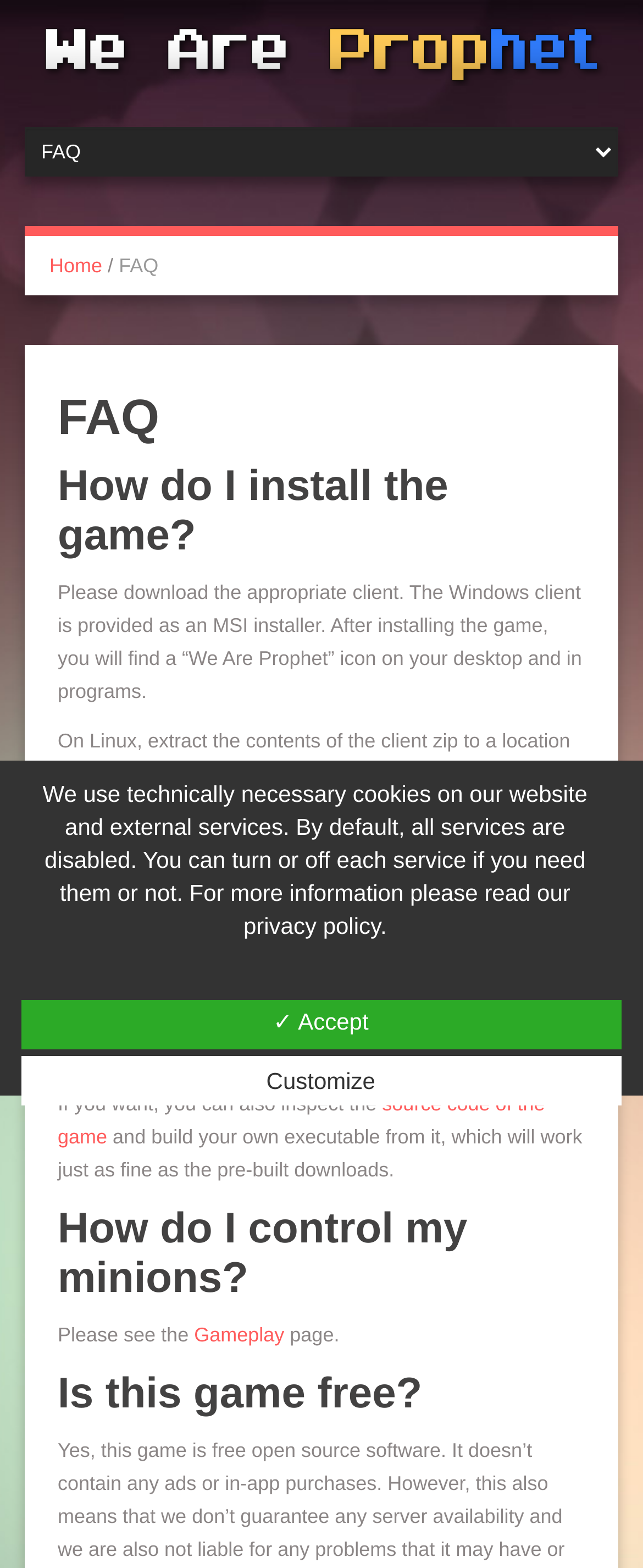Provide the bounding box coordinates for the UI element that is described by this text: "title="We Are Prophet"". The coordinates should be in the form of four float numbers between 0 and 1: [left, top, right, bottom].

[0.038, 0.027, 0.962, 0.042]